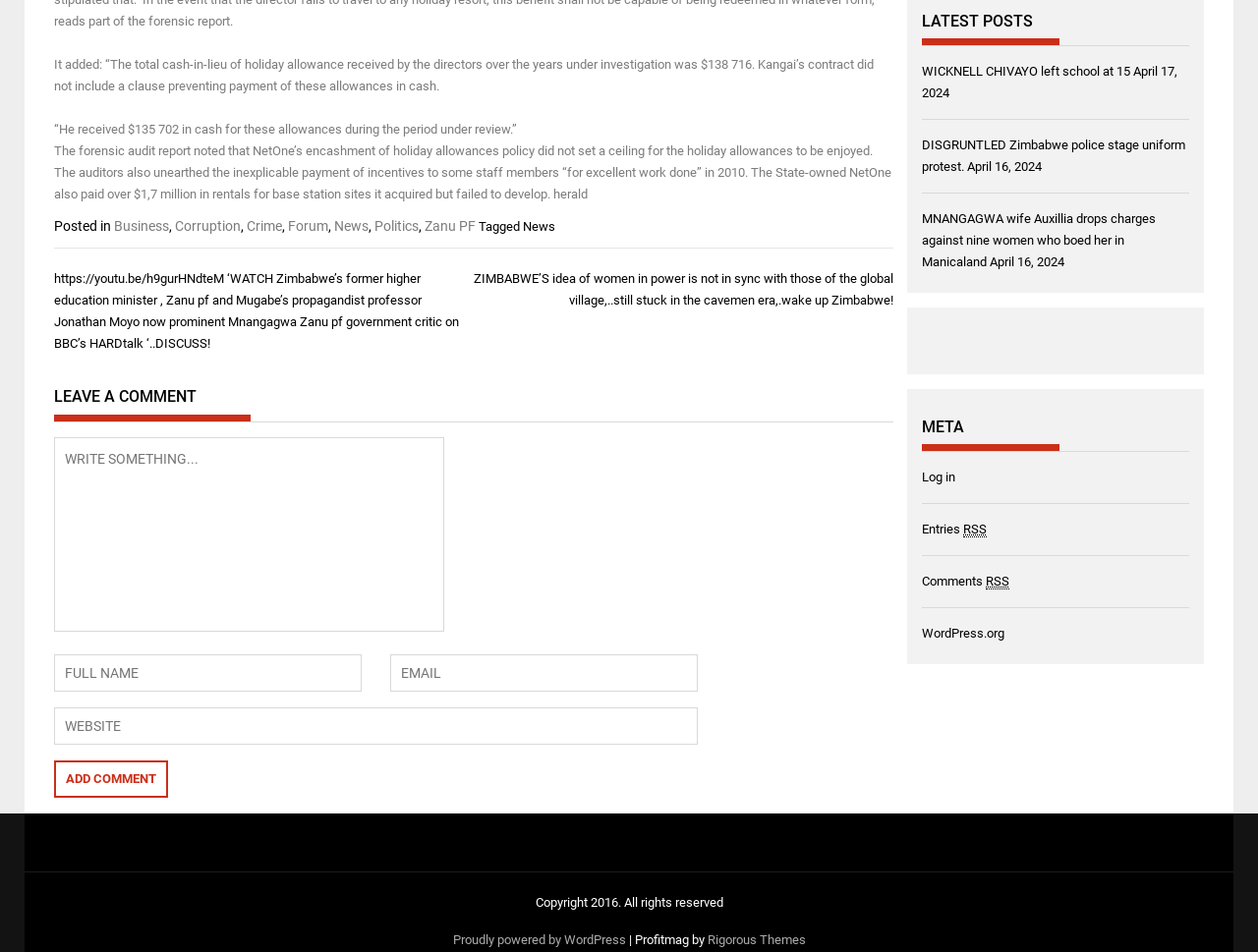Please find the bounding box coordinates (top-left x, top-left y, bottom-right x, bottom-right y) in the screenshot for the UI element described as follows: name="submit" value="Add Comment"

[0.043, 0.799, 0.134, 0.838]